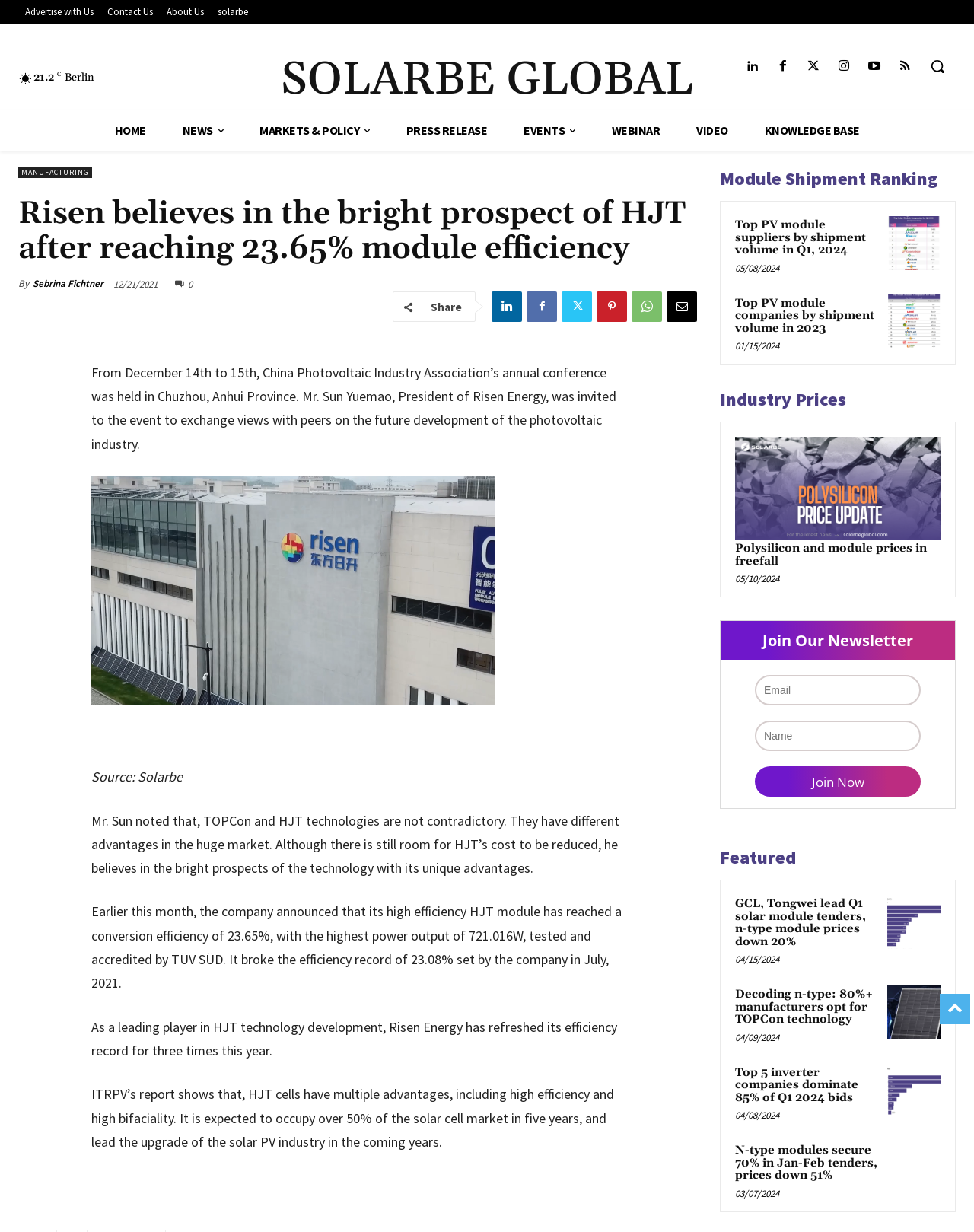What is the name of the company whose president is Mr. Sun Yuemao?
Please respond to the question with a detailed and thorough explanation.

The answer can be found in the article text, where it is mentioned that 'Mr. Sun Yuemao, President of Risen Energy, was invited to the event to exchange views with peers on the future development of the photovoltaic industry.'